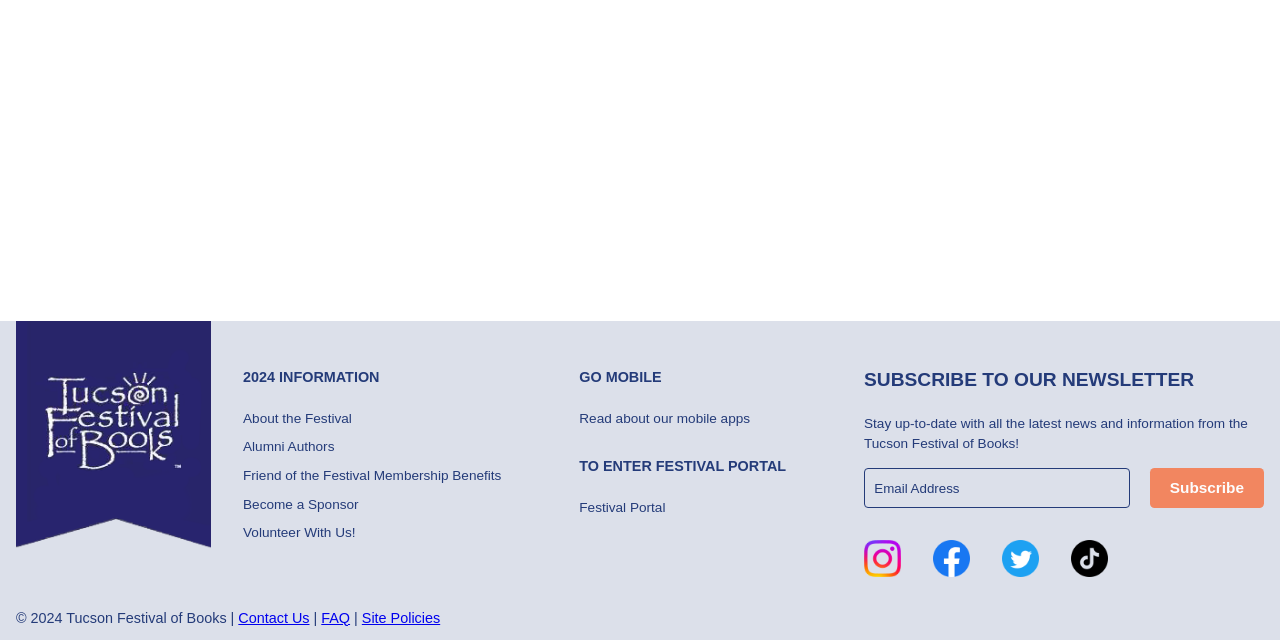Provide the bounding box coordinates of the HTML element this sentence describes: "Subscribe". The bounding box coordinates consist of four float numbers between 0 and 1, i.e., [left, top, right, bottom].

[0.898, 0.732, 0.988, 0.793]